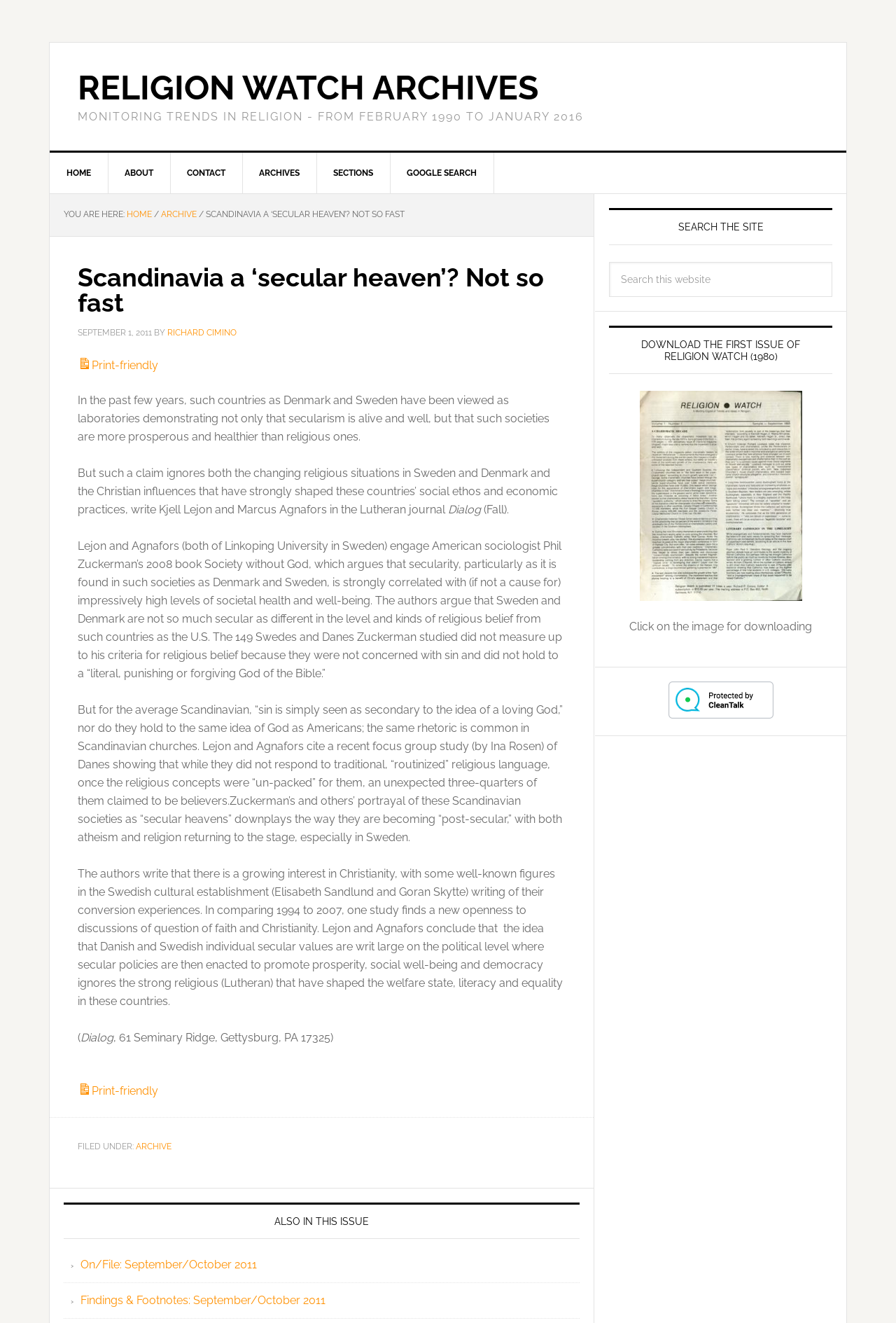What is the name of the search function on the sidebar?
Give a one-word or short-phrase answer derived from the screenshot.

Search this website